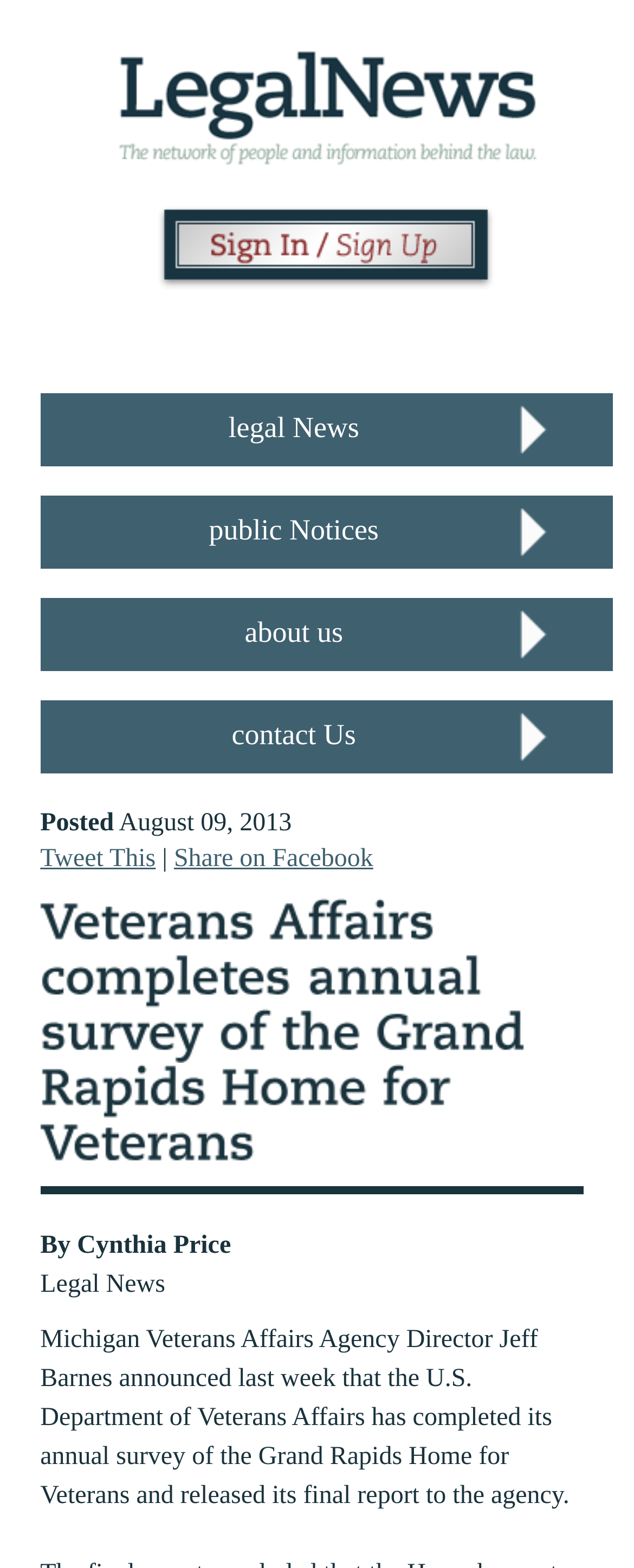Answer in one word or a short phrase: 
What is the date of the latest article?

August 09, 2013